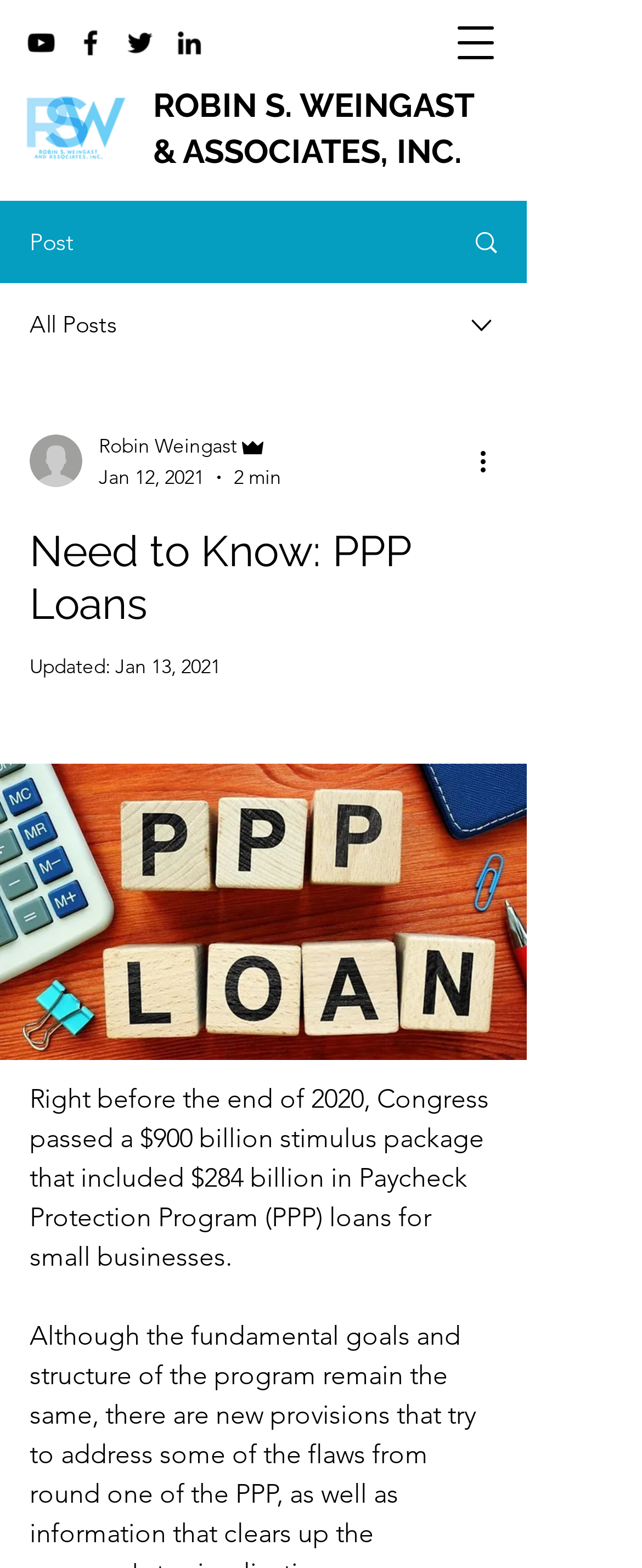Please identify the webpage's heading and generate its text content.

Need to Know: PPP Loans